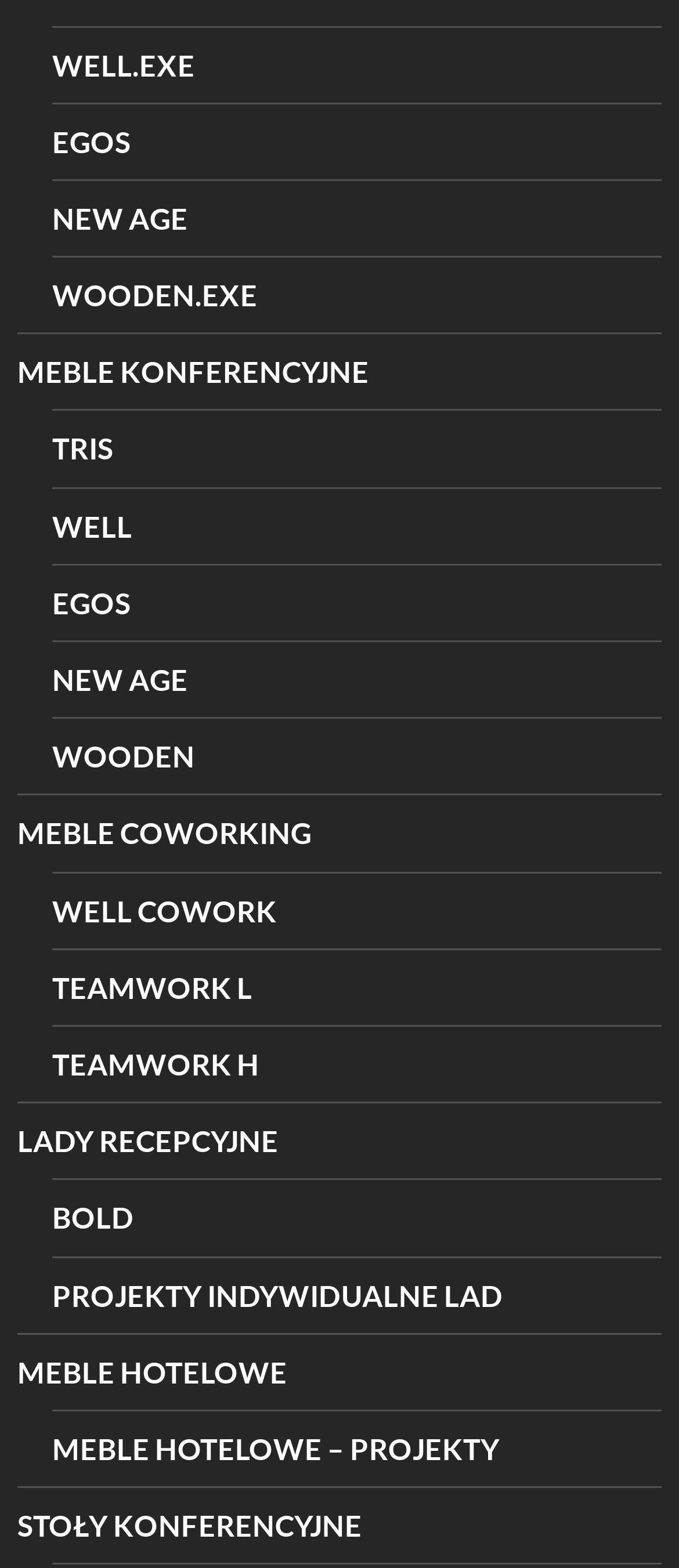What is the first link on the webpage? Based on the image, give a response in one word or a short phrase.

WELL.EXE